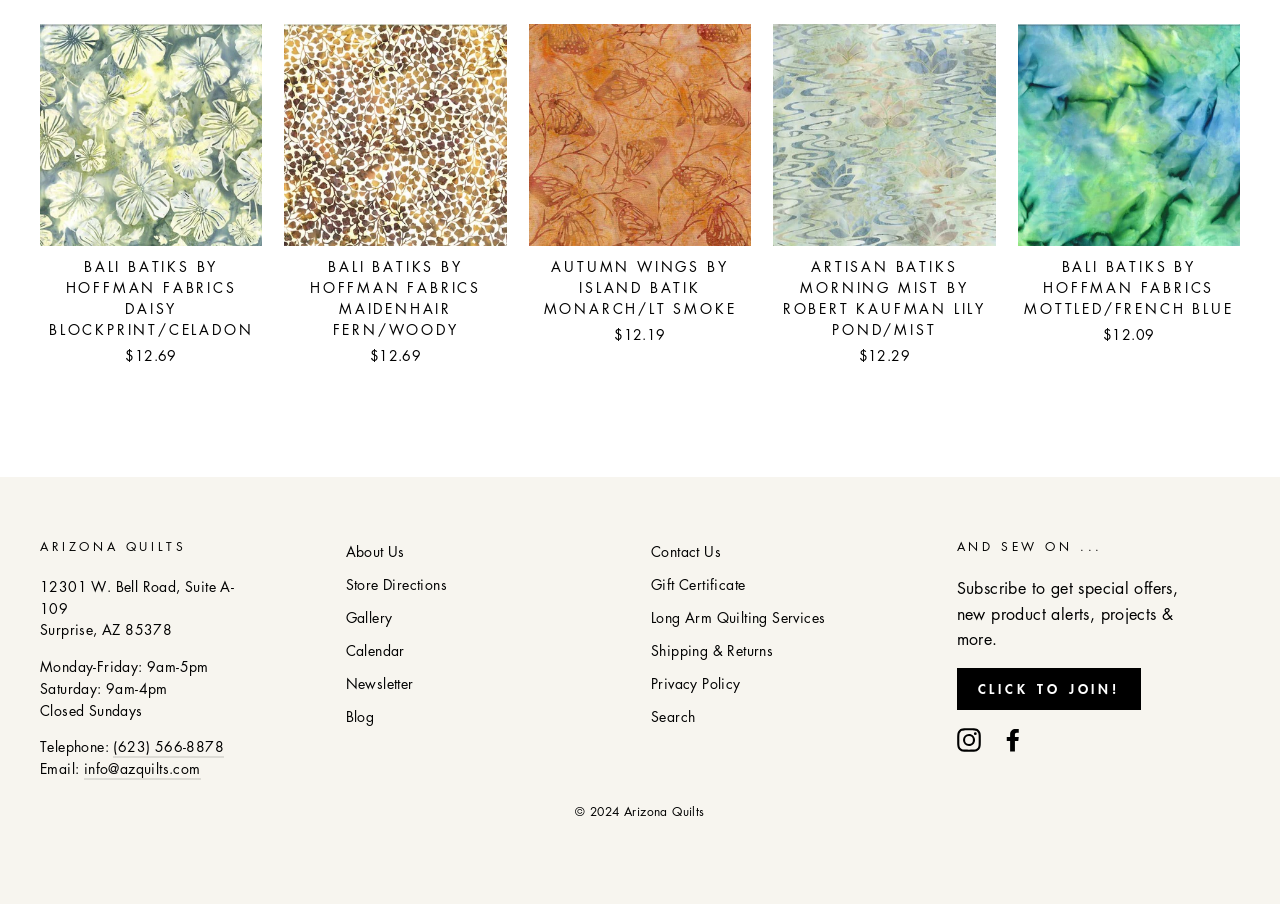Based on the element description, predict the bounding box coordinates (top-left x, top-left y, bottom-right x, bottom-right y) for the UI element in the screenshot: Click to Join!

[0.764, 0.751, 0.875, 0.772]